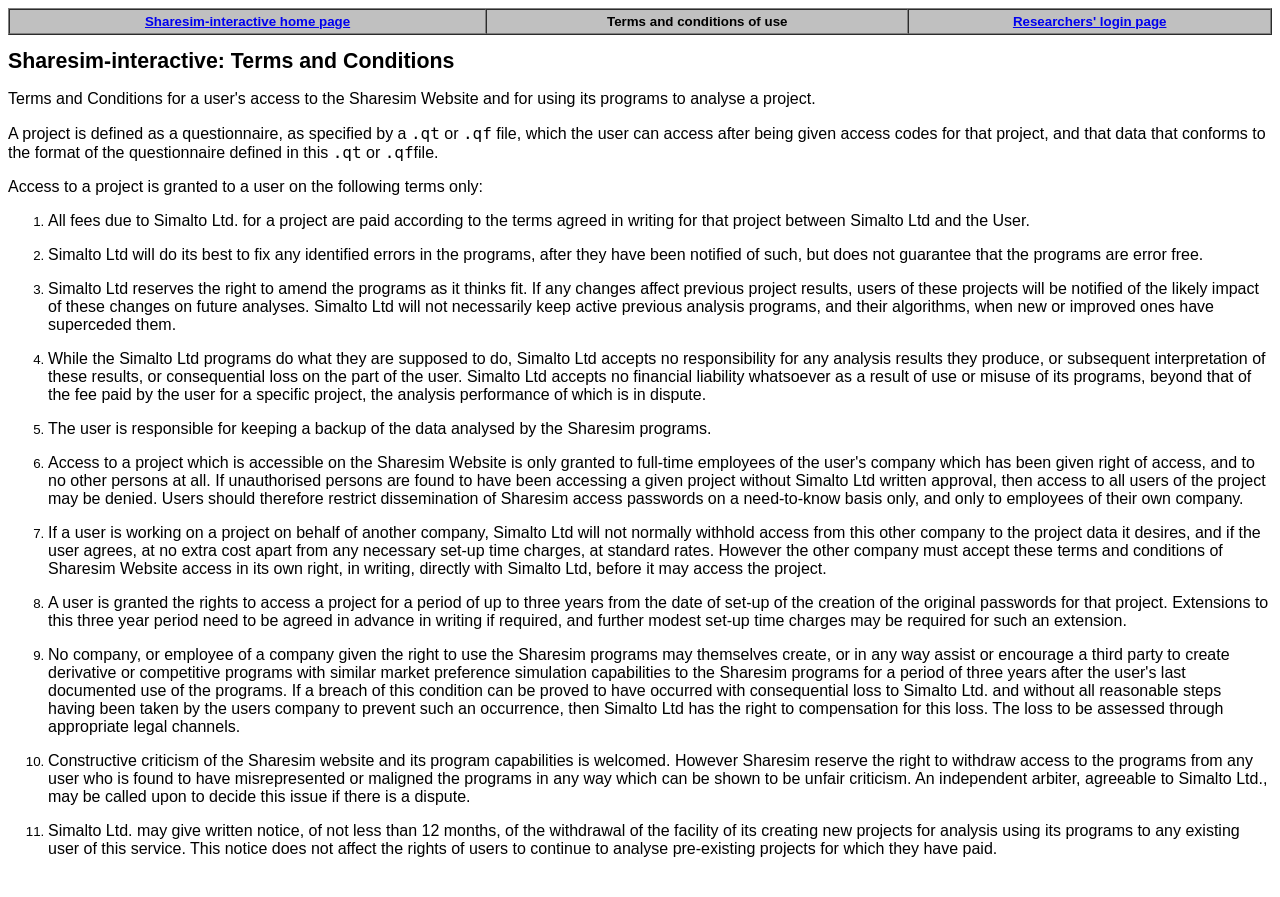What happens if a user misrepresents the programs?
Using the image as a reference, give a one-word or short phrase answer.

Access may be withdrawn